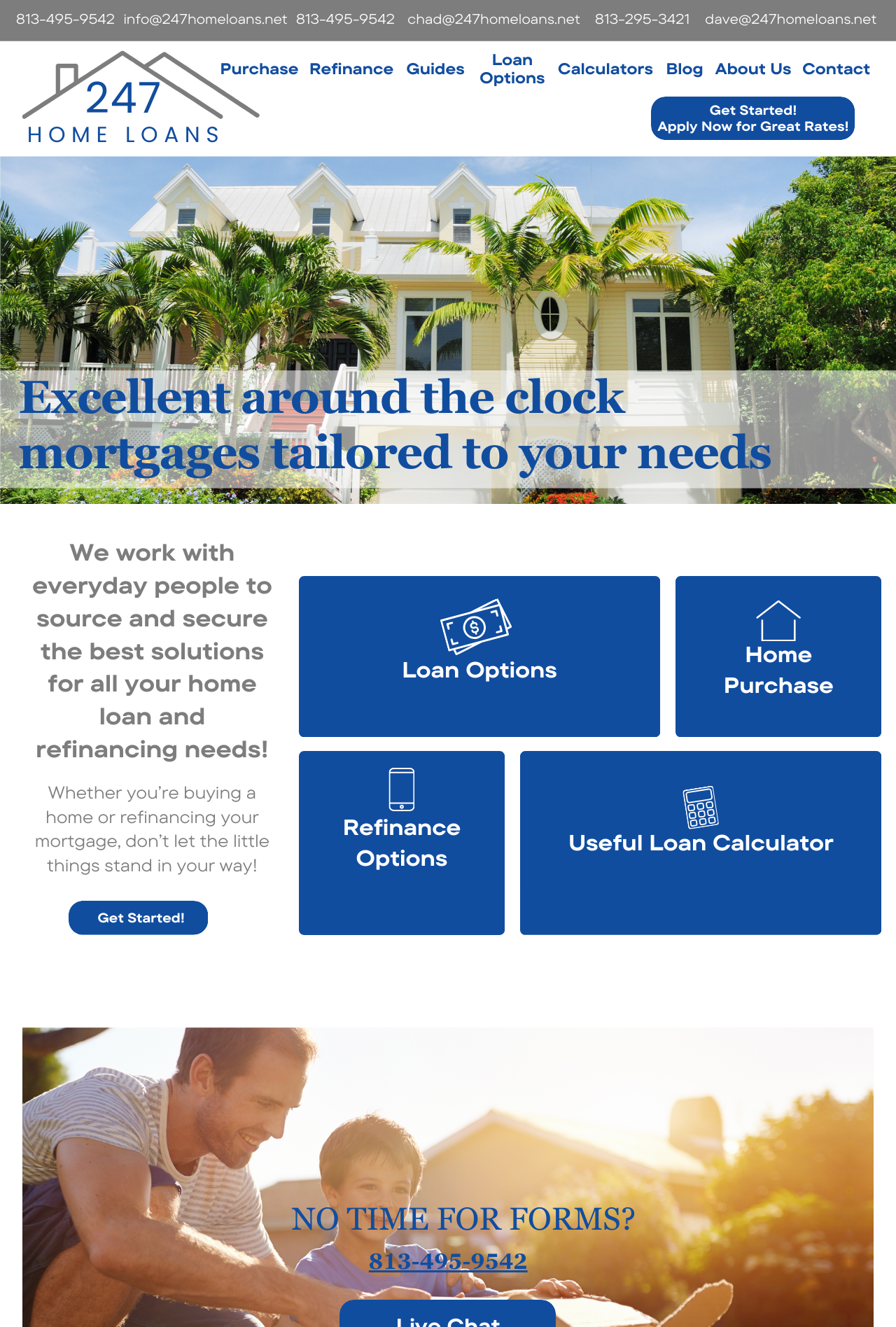Provide a short answer to the following question with just one word or phrase: What is the main purpose of the website?

Home Loans